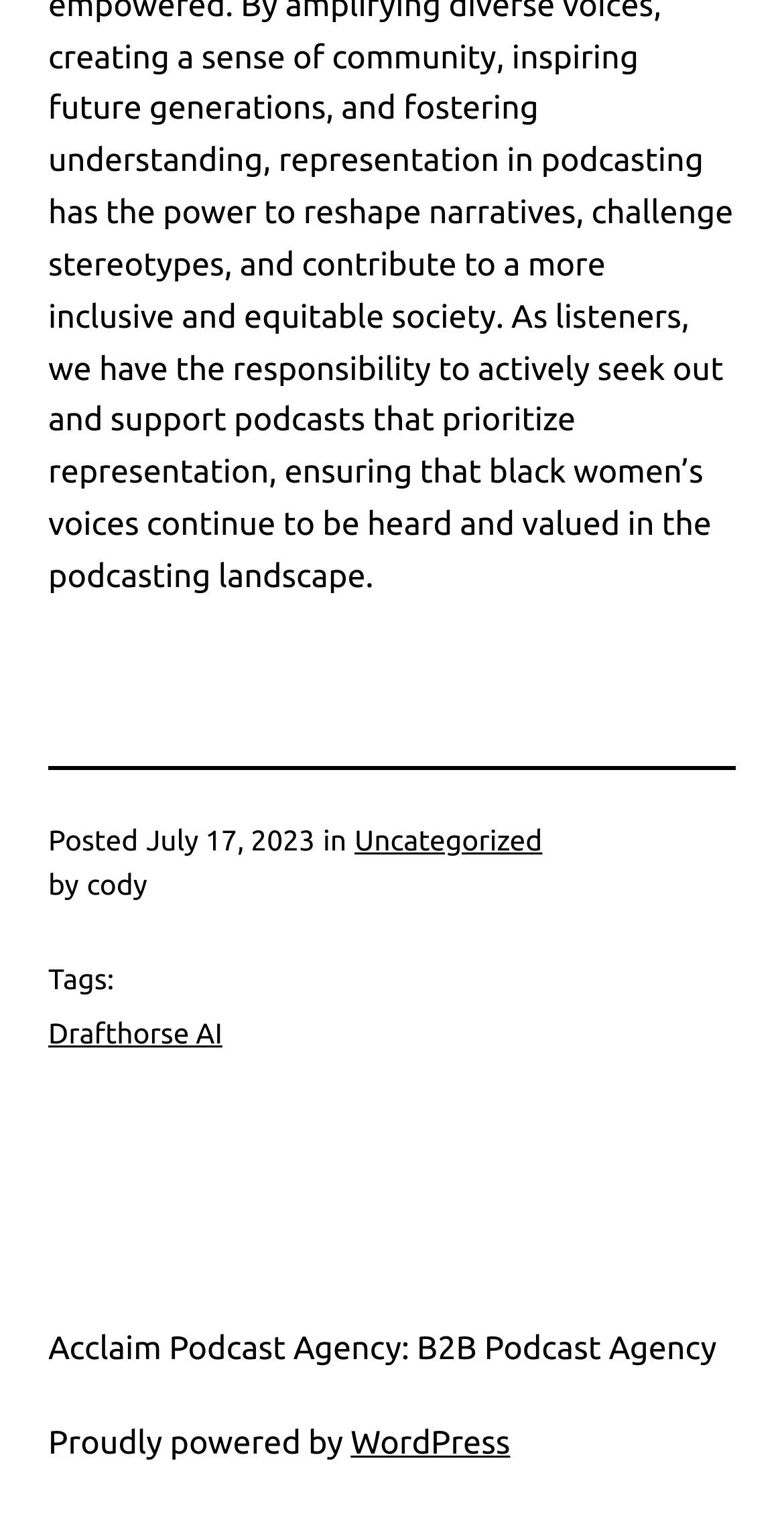From the webpage screenshot, identify the region described by Drafthorse AI. Provide the bounding box coordinates as (top-left x, top-left y, bottom-right x, bottom-right y), with each value being a floating point number between 0 and 1.

[0.062, 0.665, 0.284, 0.686]